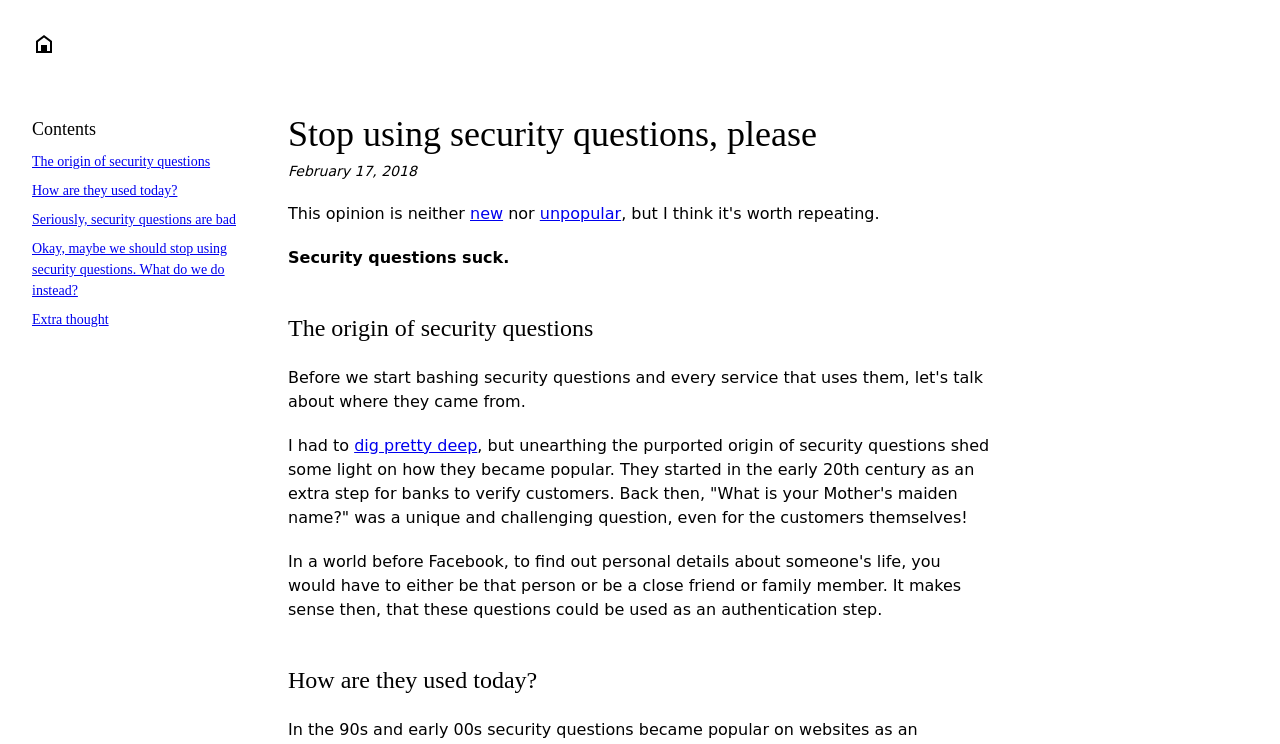Provide the bounding box coordinates, formatted as (top-left x, top-left y, bottom-right x, bottom-right y), with all values being floating point numbers between 0 and 1. Identify the bounding box of the UI element that matches the description: unpopular

[0.422, 0.274, 0.485, 0.3]